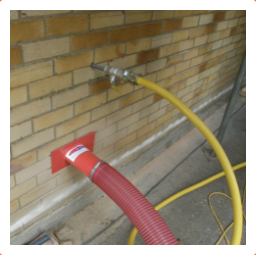Describe the image thoroughly.

The image depicts the process of cavity wall insulation extraction, showcasing a red extraction tube attached to a wall. The tube connects to a device that appears to be used for removing existing insulation material from within the cavity of a brick wall. A yellow hose is also visible, likely serving as part of the equipment for this insulation service. The surrounding wall features a laid brick pattern, indicating that the work is being conducted in a building that utilizes cavity wall construction. This visual is relevant to the “Cavity Wall Insulation Extraction” service offered by Aran, emphasizing their expertise in improving energy efficiency in homes.